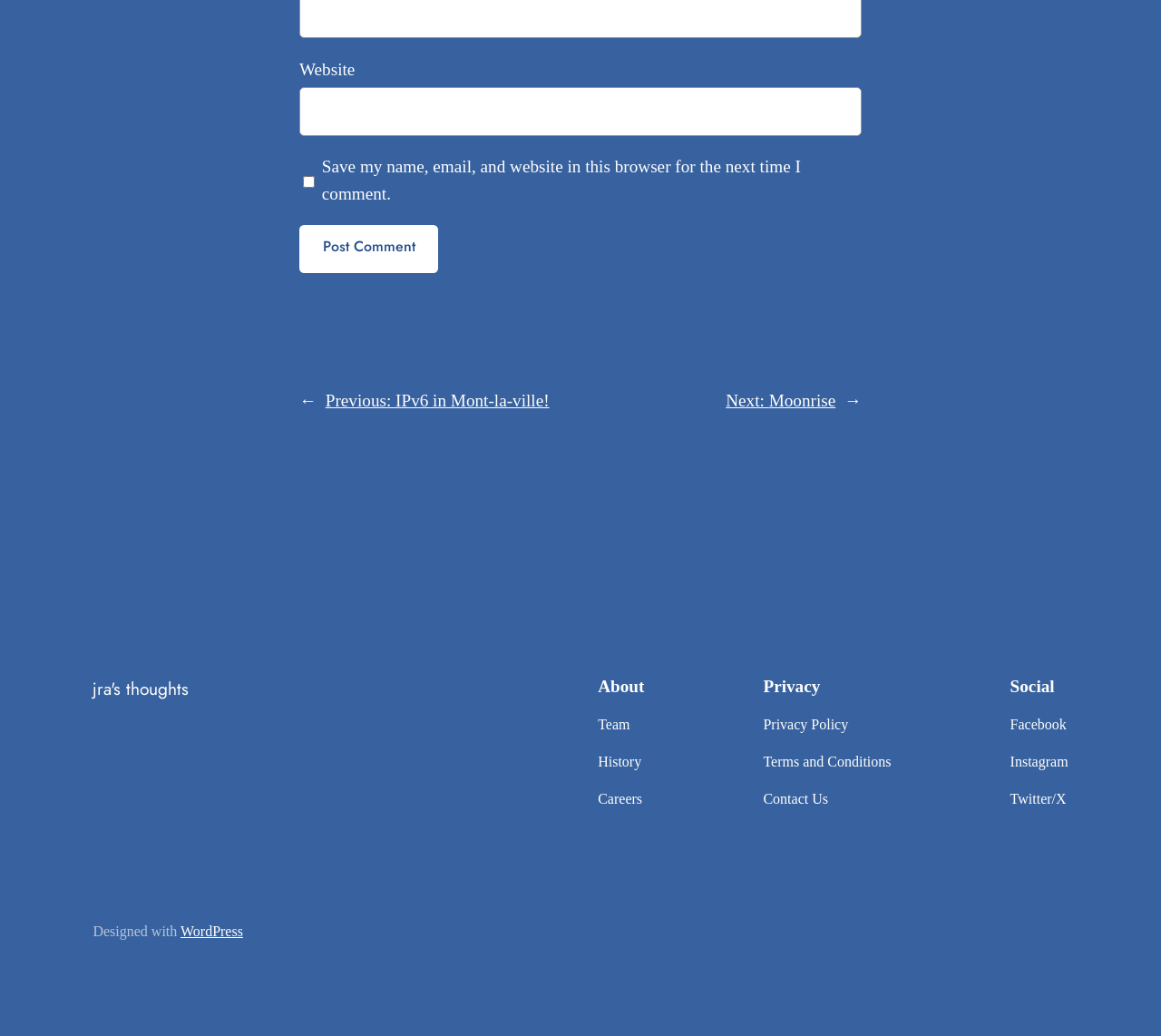Using the provided description Instagram, find the bounding box coordinates for the UI element. Provide the coordinates in (top-left x, top-left y, bottom-right x, bottom-right y) format, ensuring all values are between 0 and 1.

[0.87, 0.725, 0.92, 0.747]